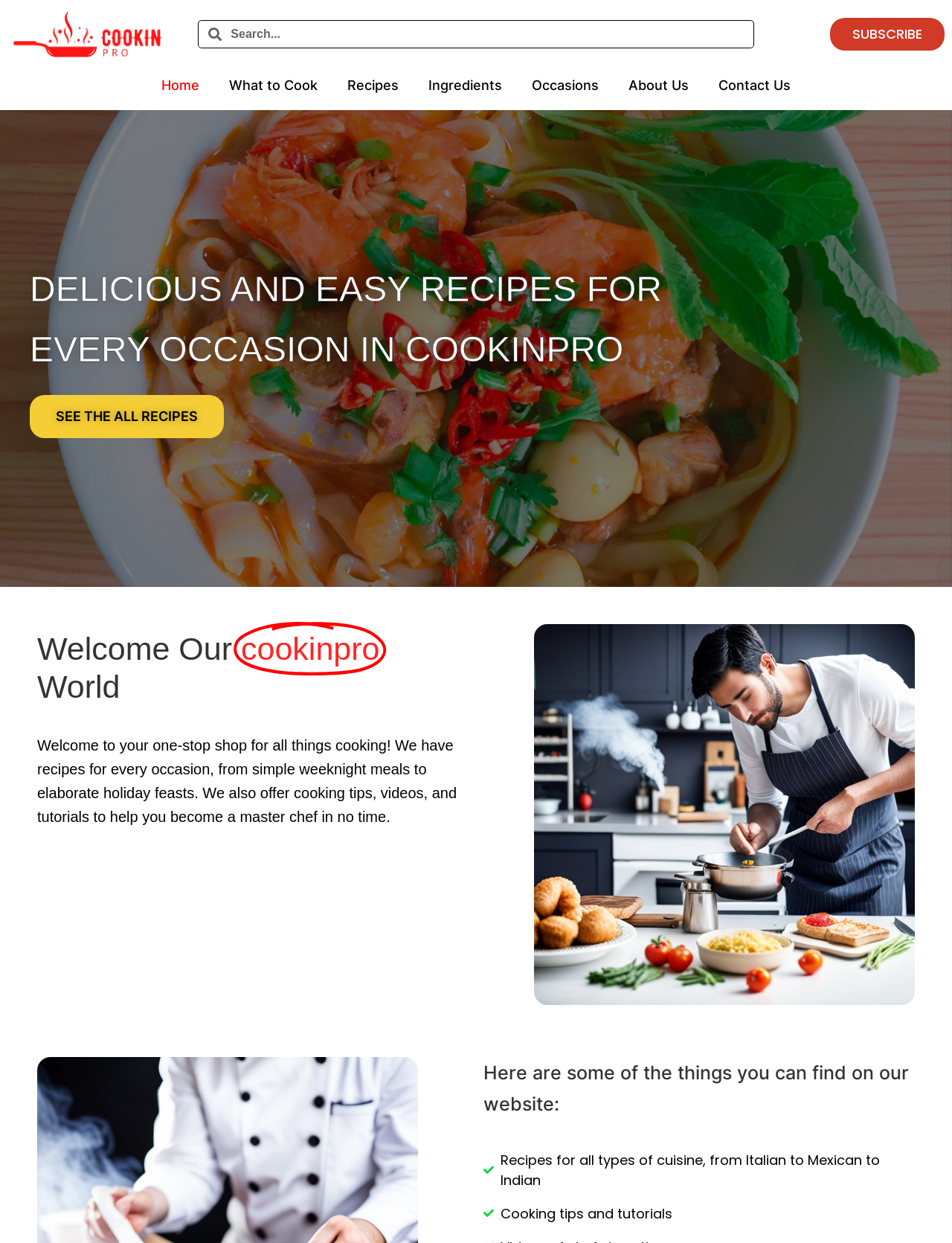Find the bounding box coordinates for the area you need to click to carry out the instruction: "Explore recipes". The coordinates should be four float numbers between 0 and 1, indicated as [left, top, right, bottom].

[0.349, 0.055, 0.434, 0.082]